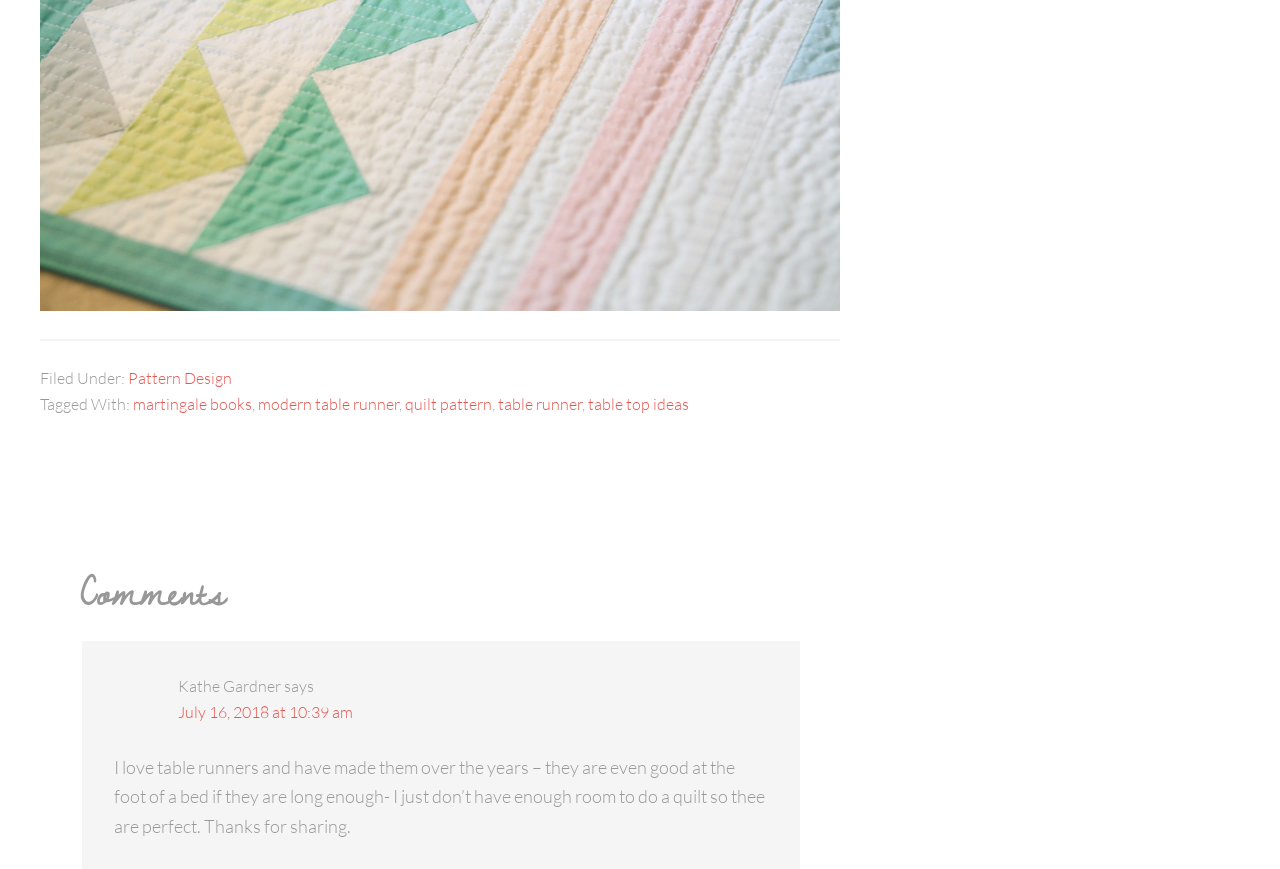What is the date of the first comment?
Based on the screenshot, answer the question with a single word or phrase.

July 16, 2018